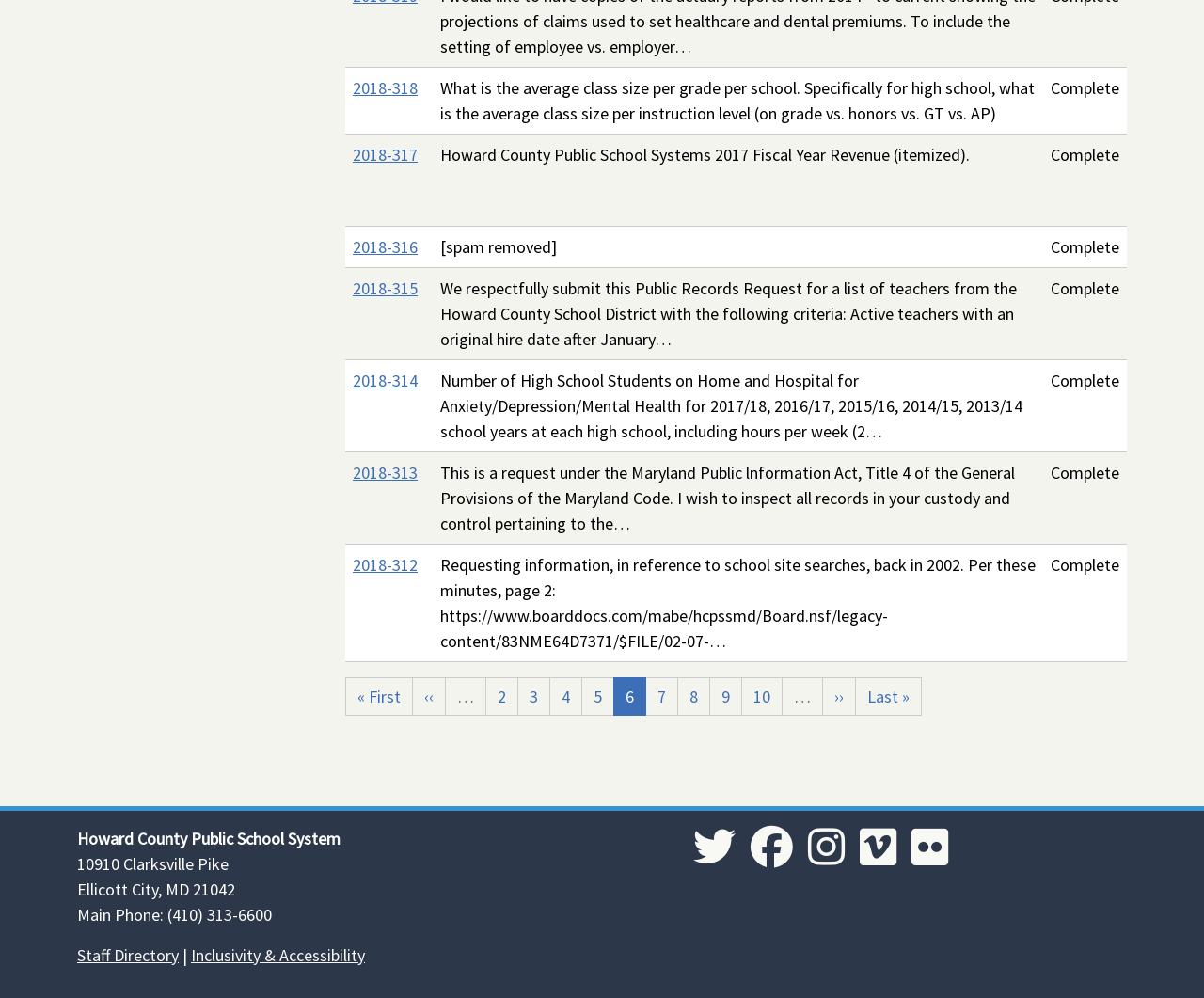Respond with a single word or phrase to the following question:
What is the status of request 2018-318?

Complete